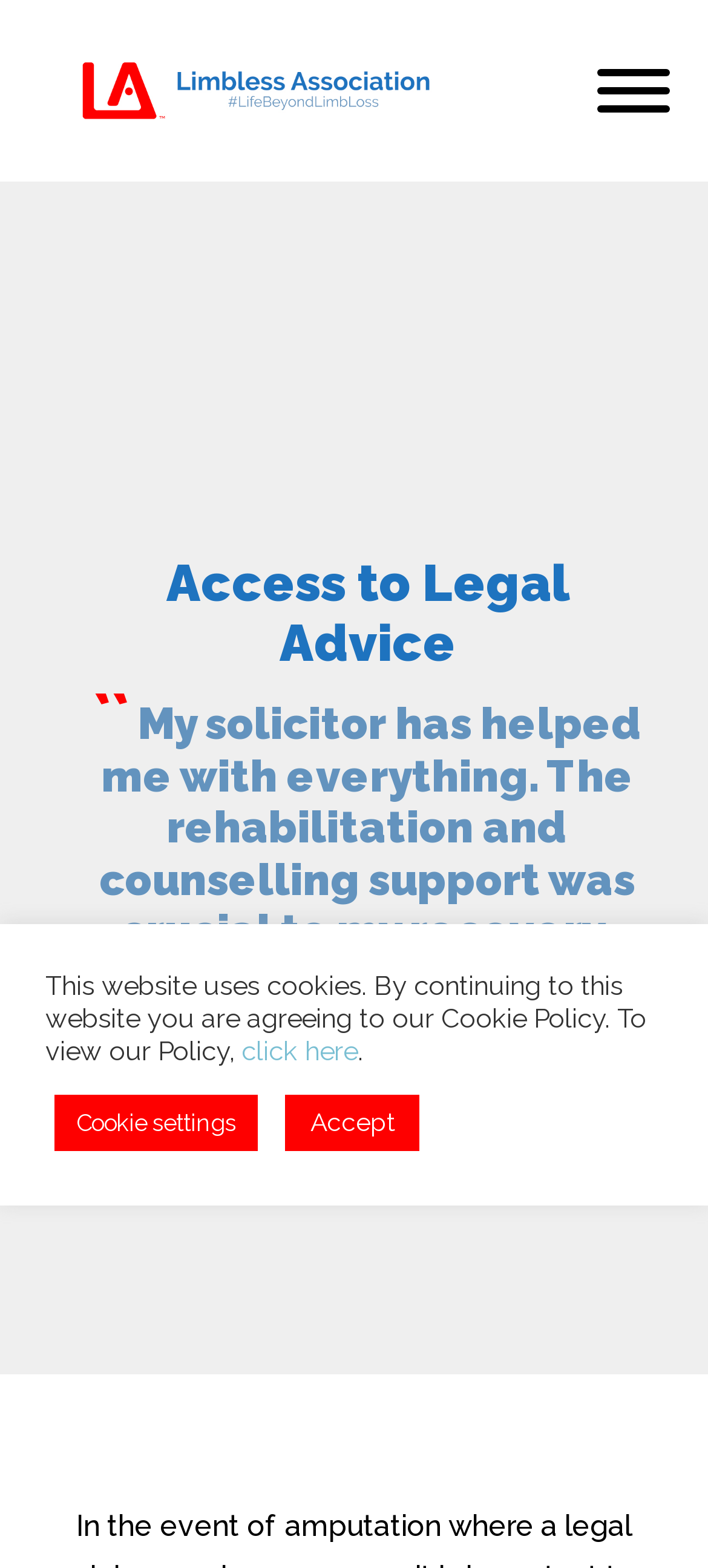Determine the primary headline of the webpage.

Access to Legal Advice